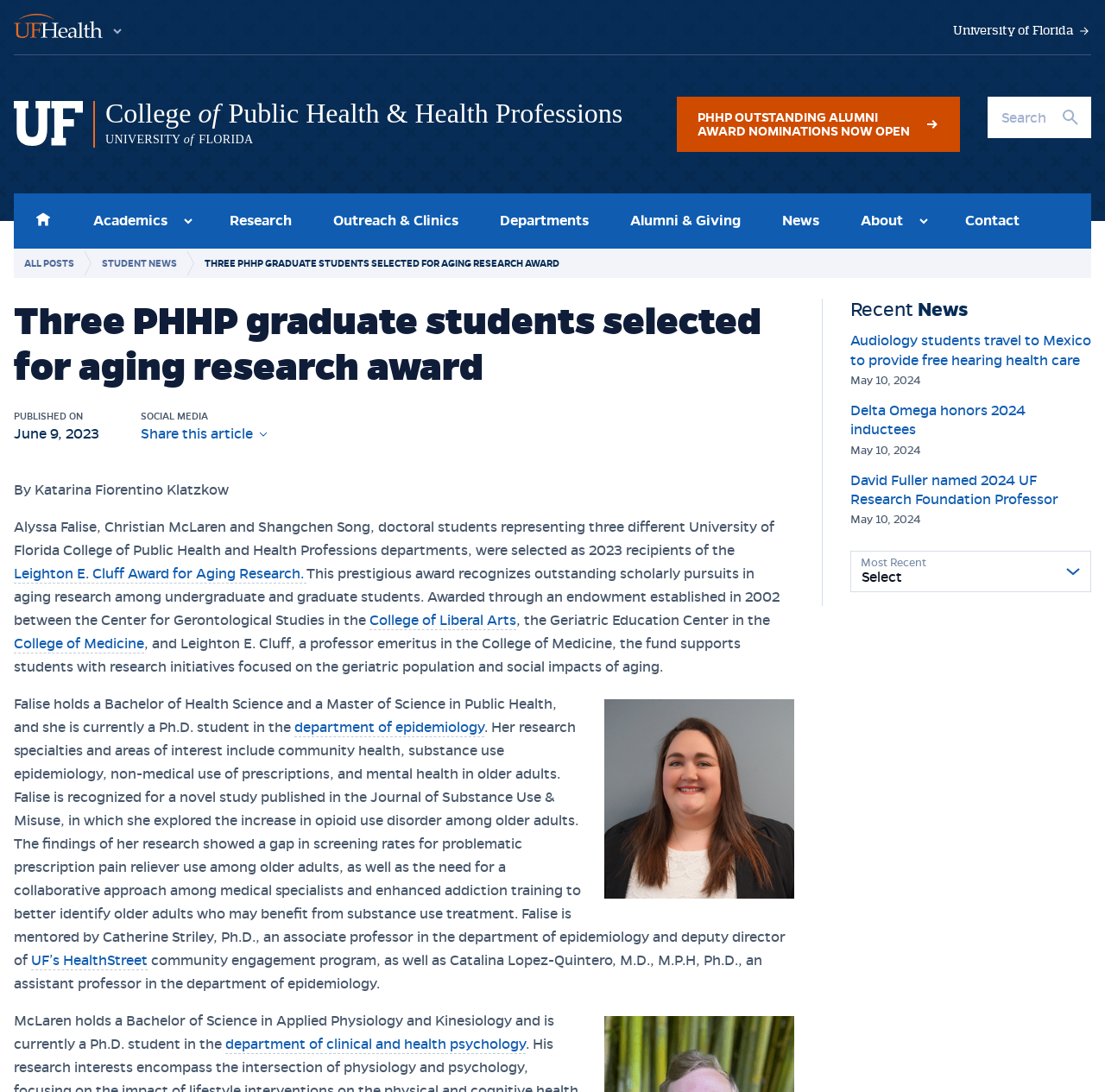What is the name of the professor who is the mentor of Christian McLaren?
Based on the image, provide your answer in one word or phrase.

Not mentioned